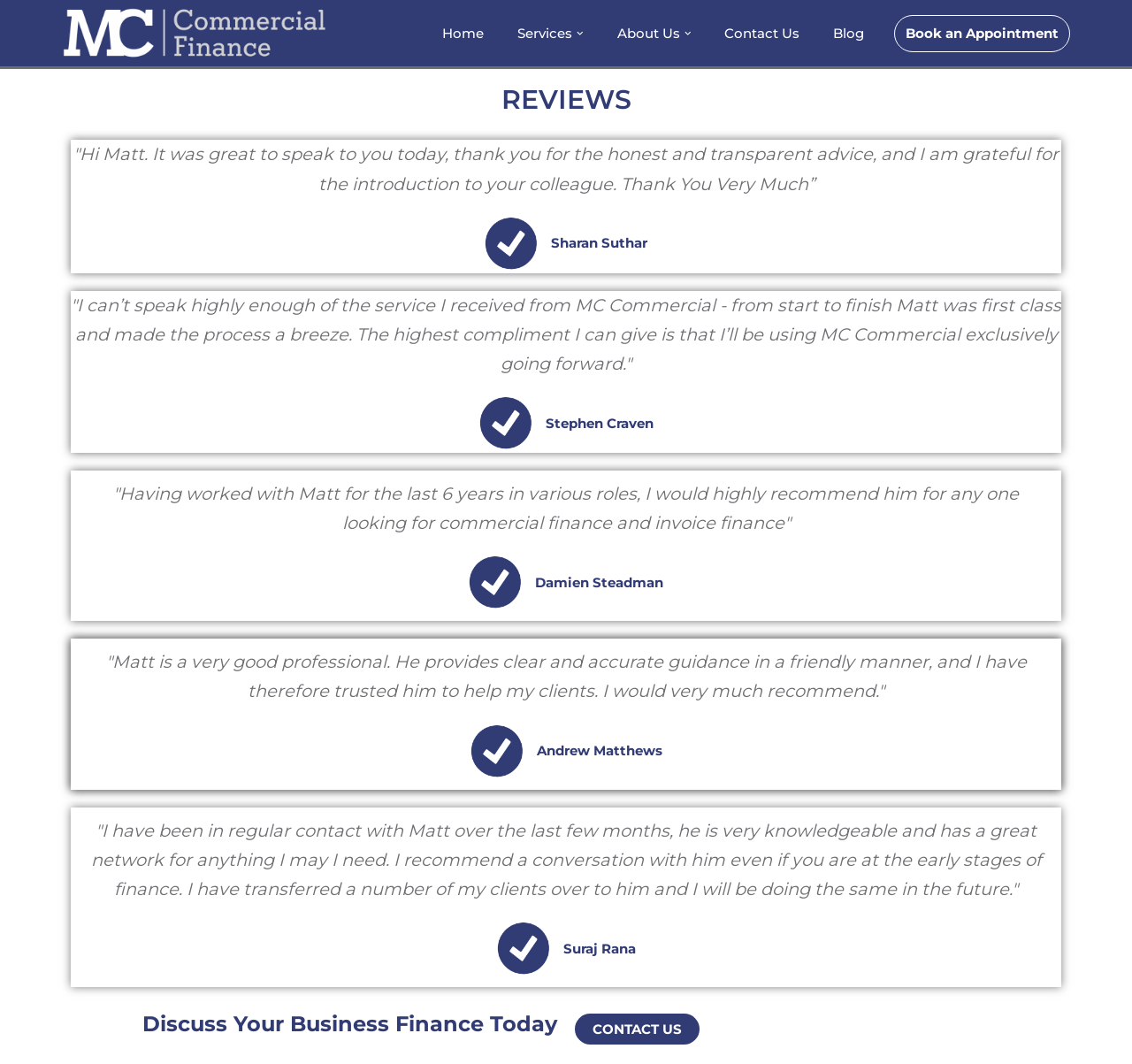What is the purpose of the 'Book an Appointment' link?
Examine the webpage screenshot and provide an in-depth answer to the question.

The 'Book an Appointment' link is prominently displayed on the page, suggesting that it is a call-to-action for visitors to schedule a meeting with the company, likely to discuss their business finance needs.